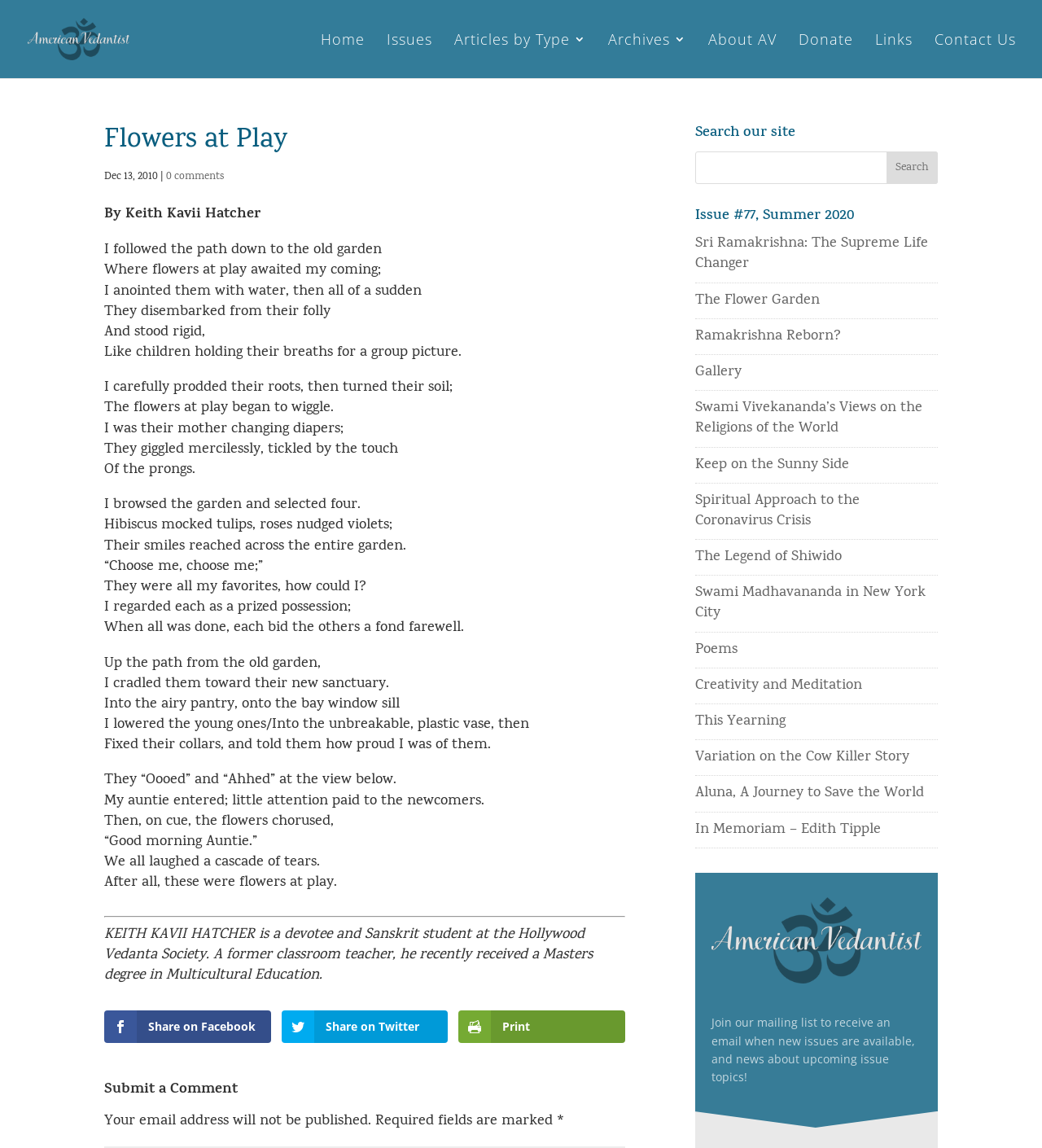Please identify the bounding box coordinates of the clickable element to fulfill the following instruction: "Search this site". The coordinates should be four float numbers between 0 and 1, i.e., [left, top, right, bottom].

None